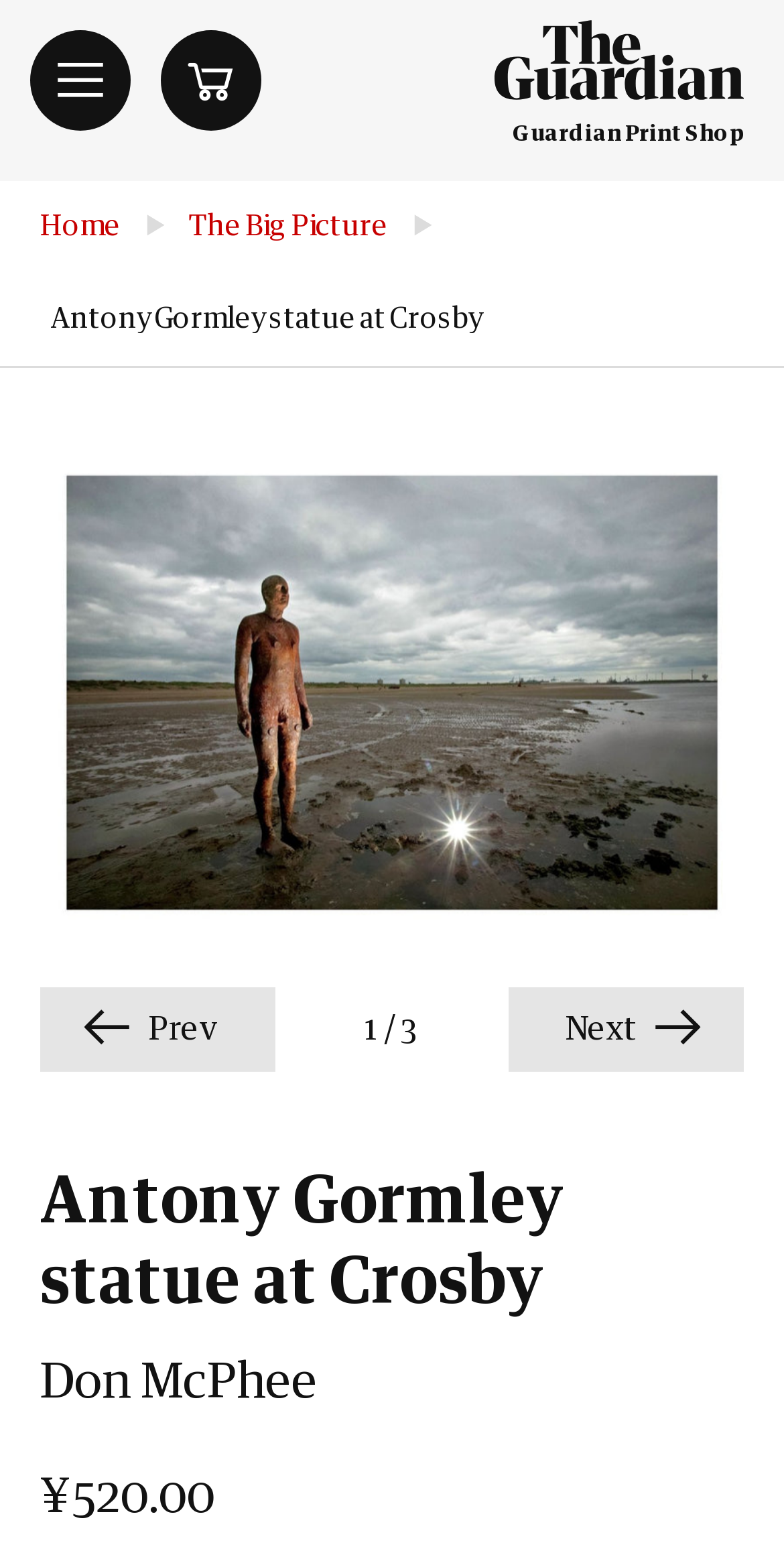What is the name of the product?
Please provide a comprehensive answer based on the details in the screenshot.

I found the StaticText element [90] with the text 'Antony Gormley statue at Crosby', which is likely to be the name of the product. This element is located near the top of the page, which is a common location for product names.